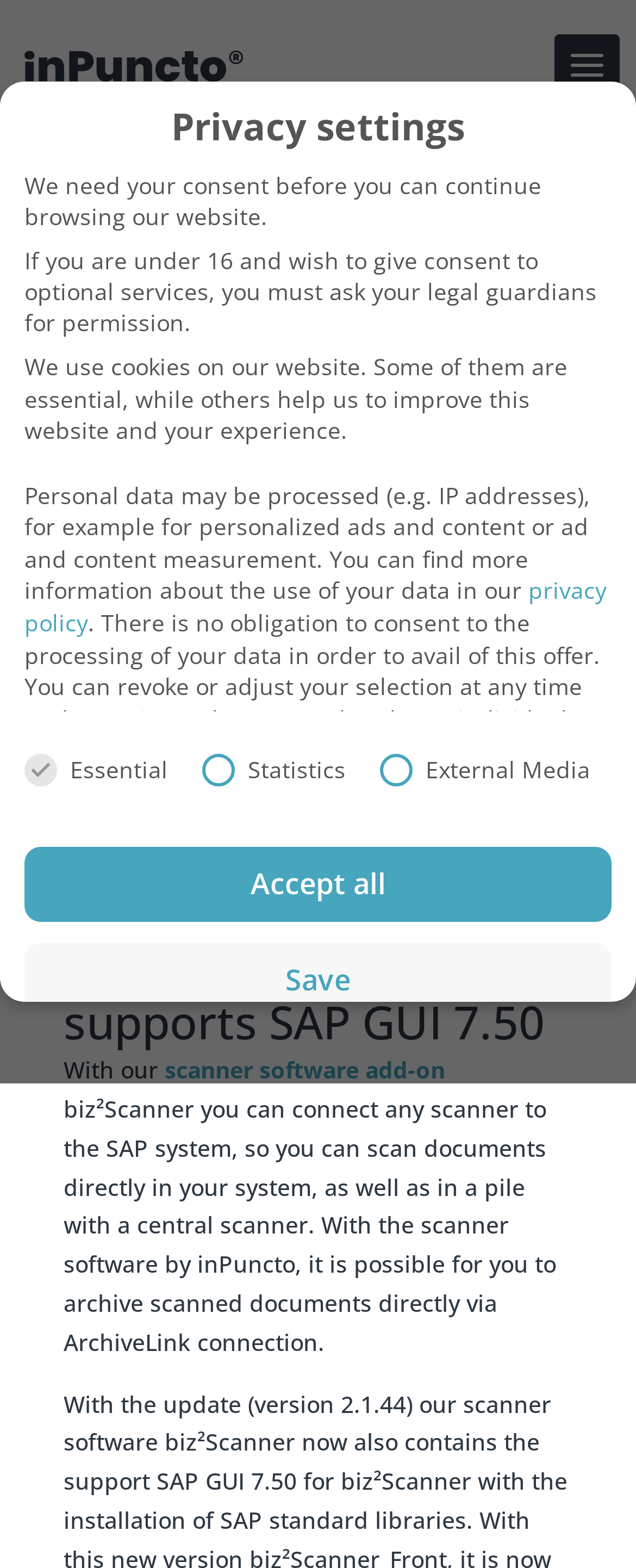Provide a comprehensive description of the webpage.

The webpage appears to be a software update announcement from inPuncto, with a focus on their scanner add-on supporting the latest version of SAP GUI 7.50. 

At the top, there is a heading that reads "Release of the new scanner software update for SAP by inPuncto" followed by a subheading "Scanner Software News The scan add-on now supports SAP GUI 7.50" with an accompanying image. 

Below this, there is a paragraph of text explaining the benefits of using the biz²Scanner software, which allows users to connect any scanner to the SAP system and scan documents directly.

On the left side, there is a section dedicated to privacy settings, with a heading "Privacy settings" and a message explaining the need for user consent to continue browsing the website. This section includes several paragraphs of text explaining the use of cookies, personal data processing, and the option to revoke or adjust consent at any time.

Within the privacy settings section, there are several checkboxes and buttons, including essential, statistics, and external media options, as well as buttons to accept all, save, reject all, and customize cookie settings. There are also buttons to access cookie details, privacy policy, and impressum.

Overall, the webpage is divided into two main sections: the software update announcement and the privacy settings section. The layout is clean, with clear headings and concise text, making it easy to navigate and understand.